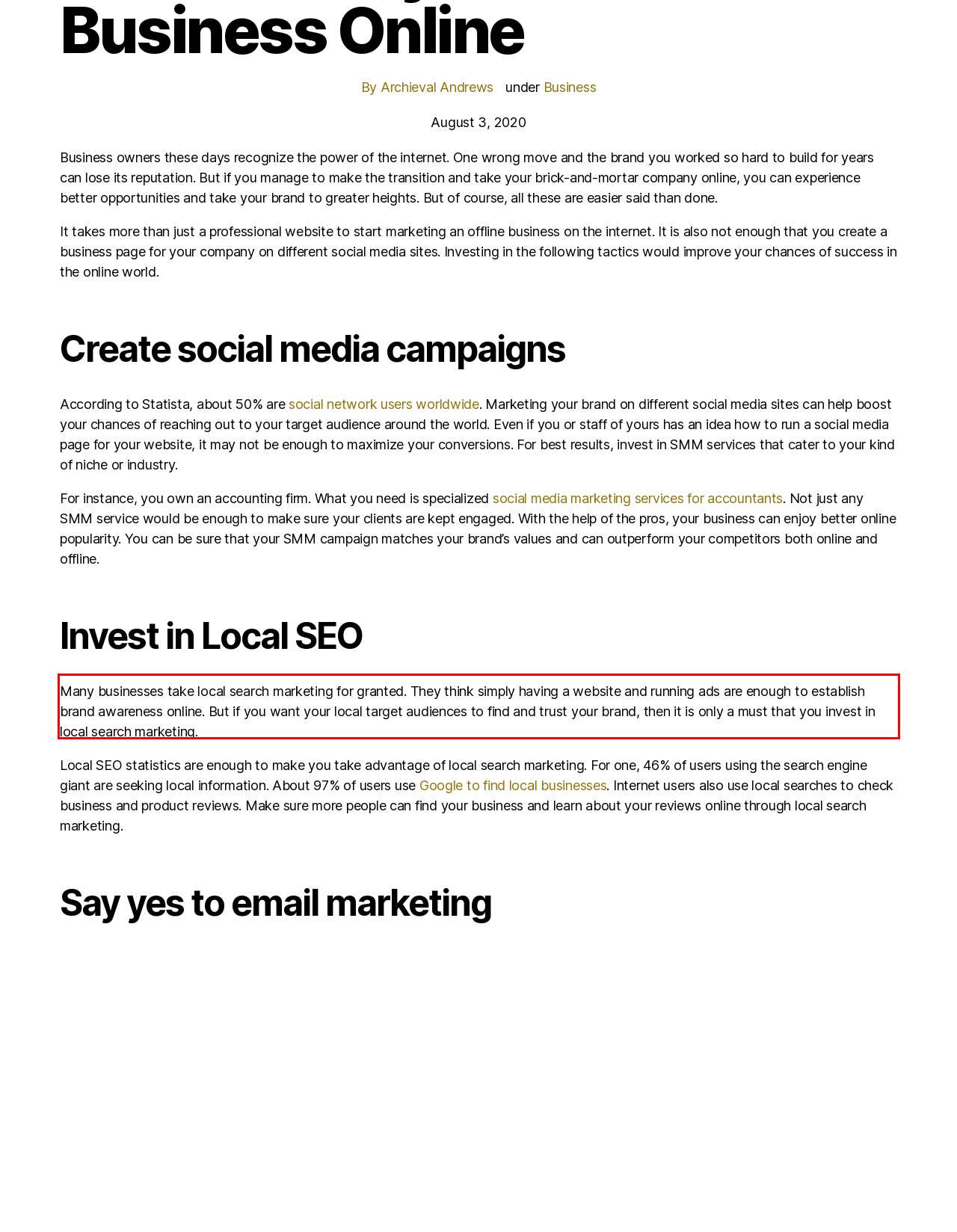You are presented with a screenshot containing a red rectangle. Extract the text found inside this red bounding box.

Many businesses take local search marketing for granted. They think simply having a website and running ads are enough to establish brand awareness online. But if you want your local target audiences to find and trust your brand, then it is only a must that you invest in local search marketing.